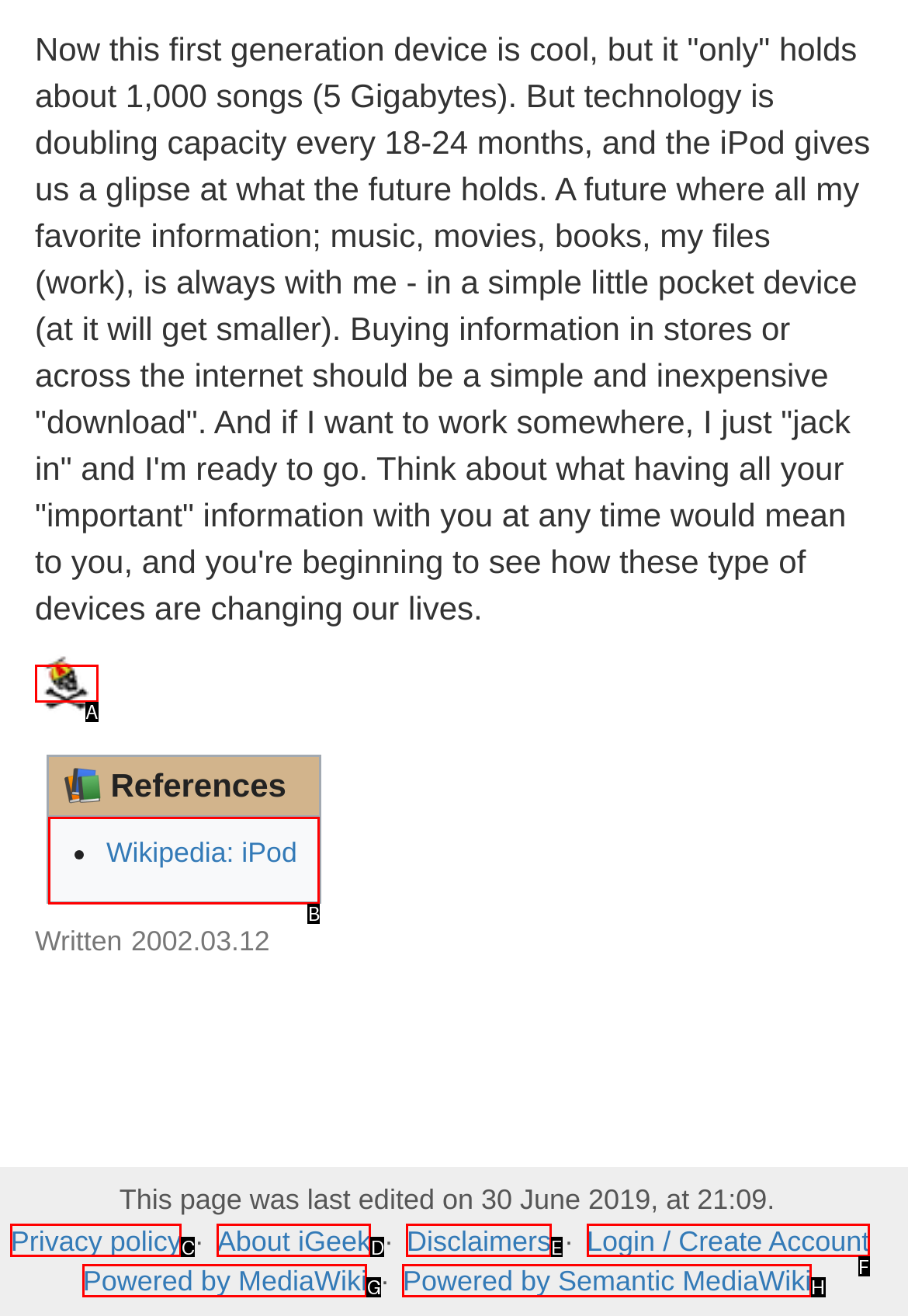Determine the letter of the element you should click to carry out the task: View Wikipedia: iPod reference
Answer with the letter from the given choices.

B